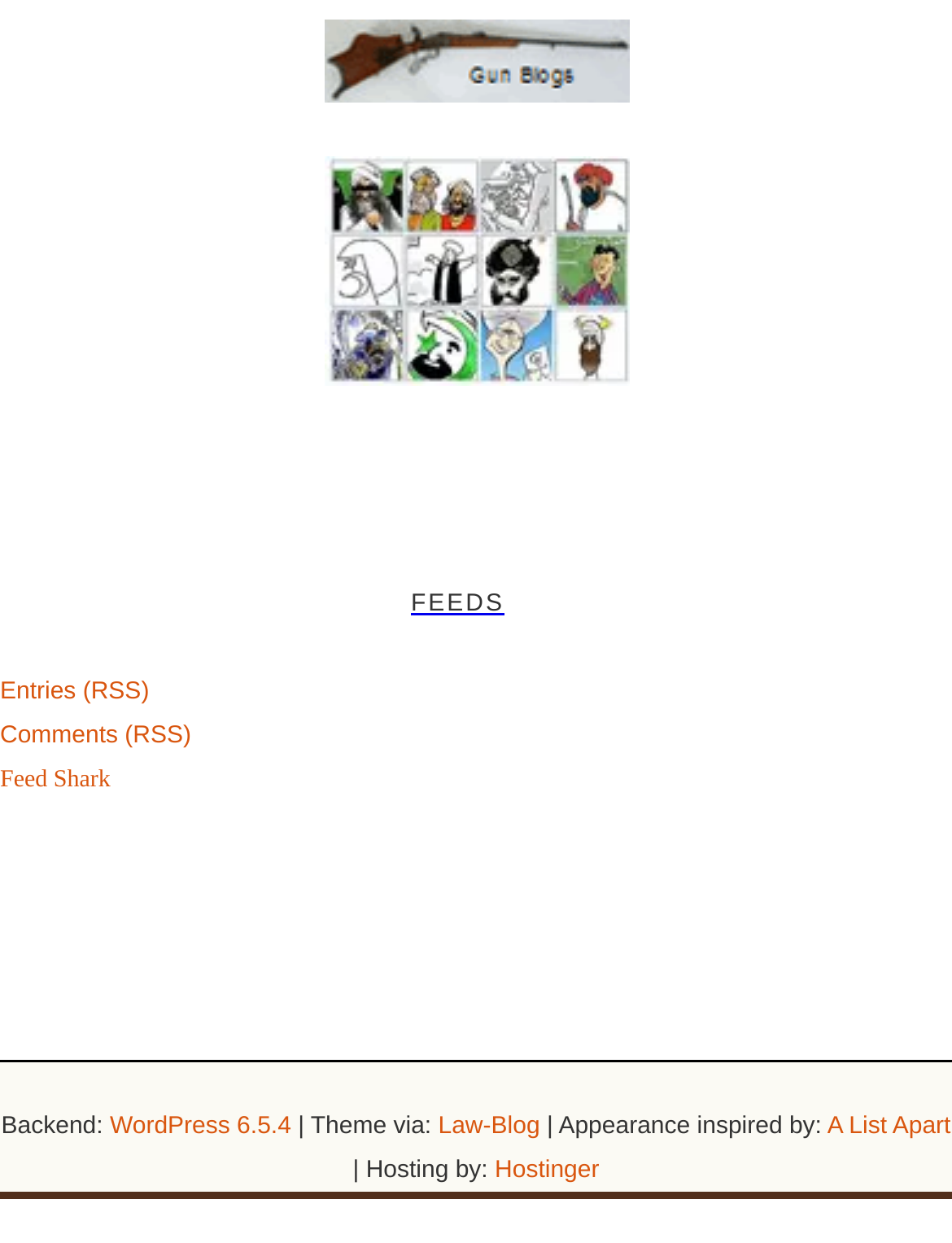Identify the bounding box coordinates necessary to click and complete the given instruction: "view WordPress version".

[0.115, 0.895, 0.306, 0.917]